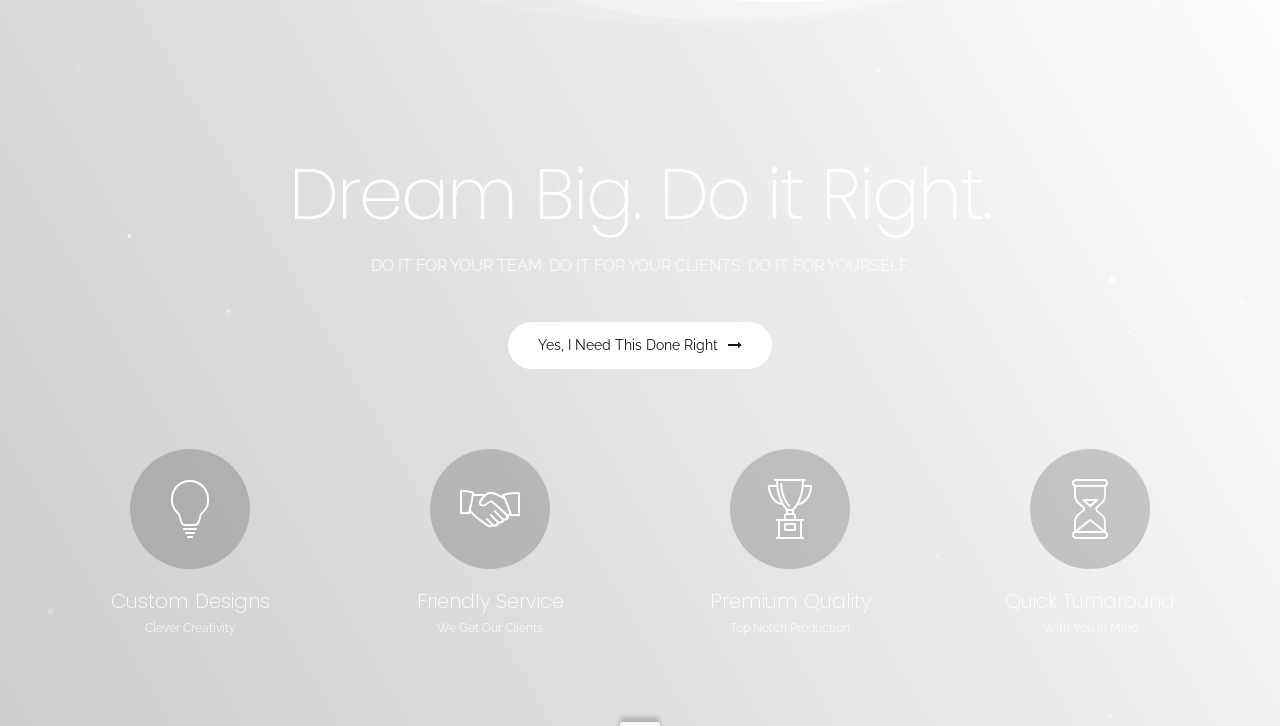Locate the UI element described by Custom DesignsClever Creativity and provide its bounding box coordinates. Use the format (top-left x, top-left y, bottom-right x, bottom-right y) with all values as floating point numbers between 0 and 1.

[0.047, 0.618, 0.25, 0.884]